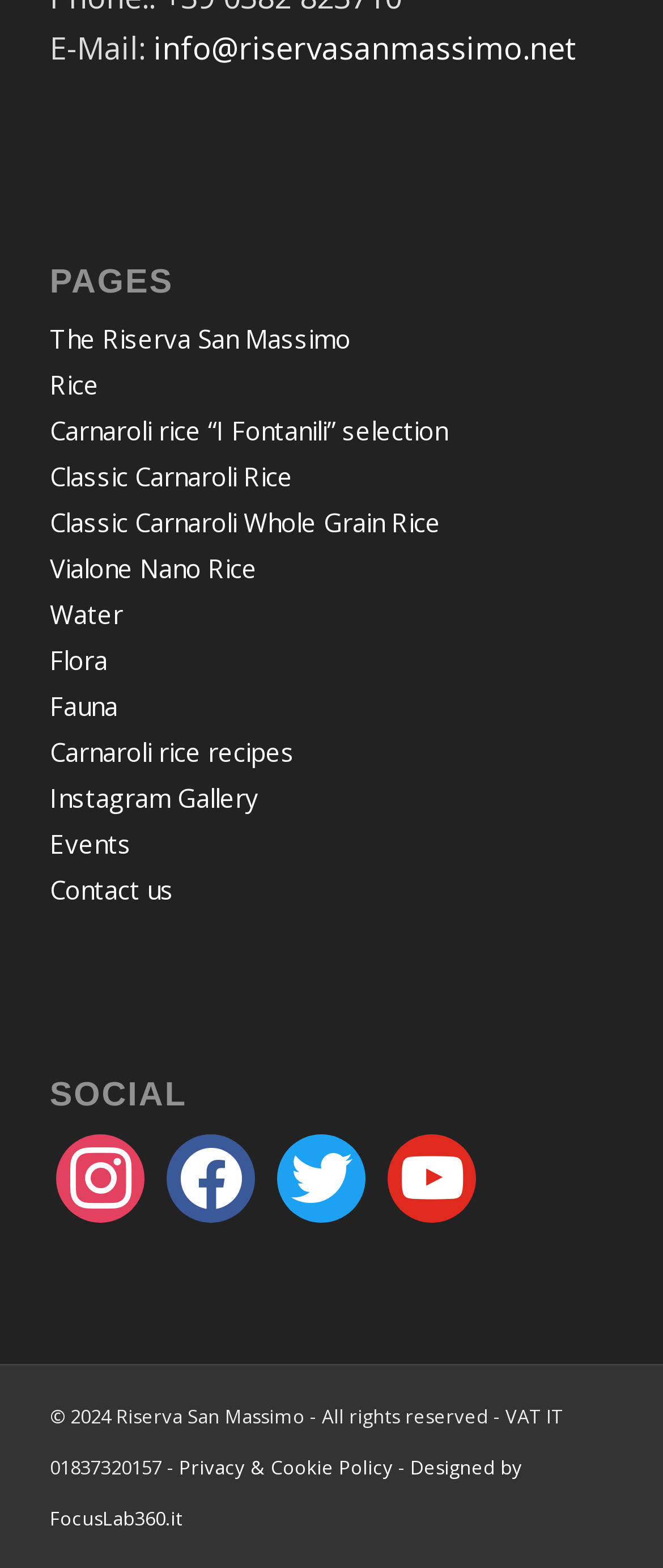Who designed the webpage?
Examine the screenshot and reply with a single word or phrase.

FocusLab360.it